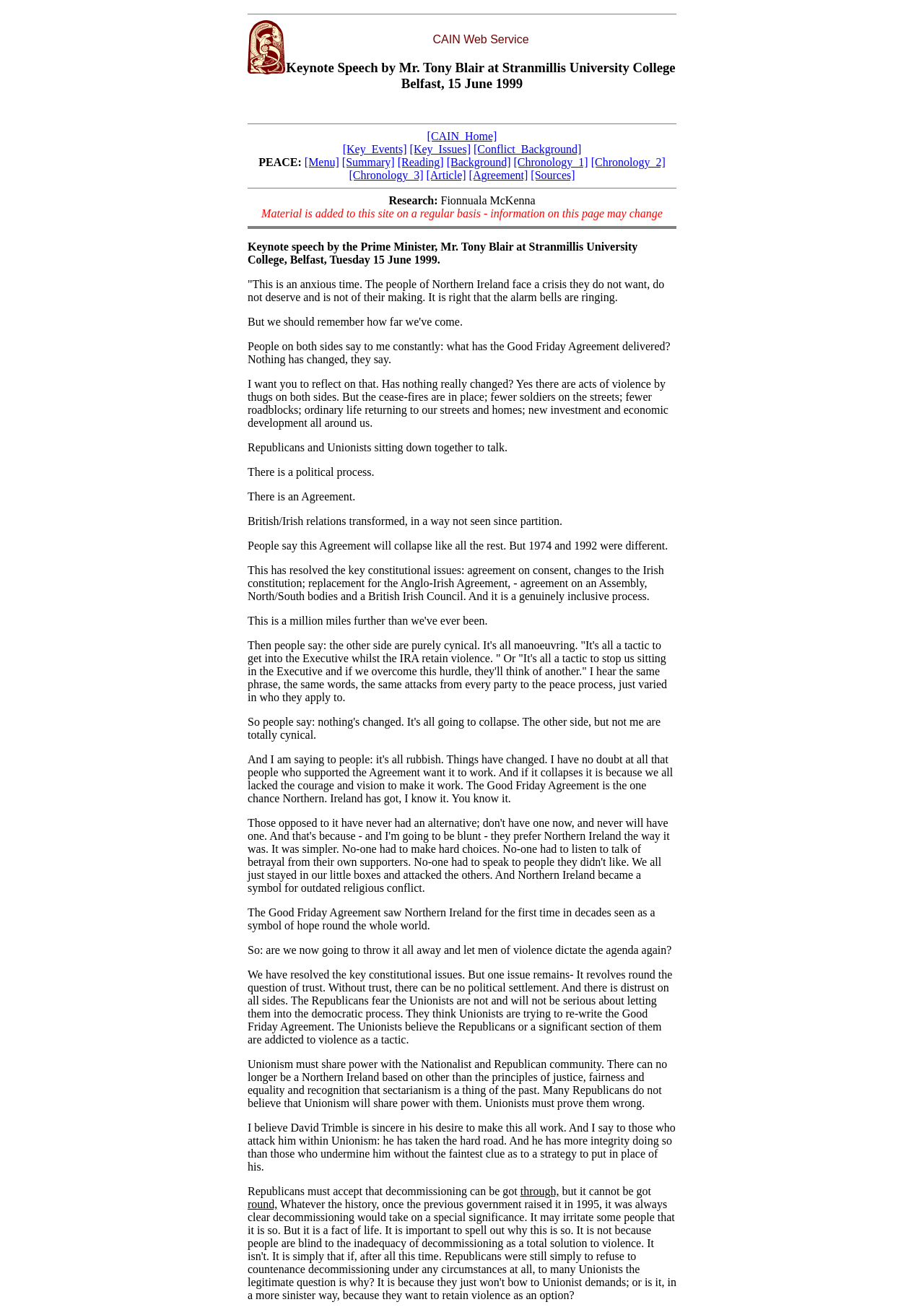Please determine the bounding box coordinates of the element's region to click in order to carry out the following instruction: "View Key Events". The coordinates should be four float numbers between 0 and 1, i.e., [left, top, right, bottom].

[0.371, 0.109, 0.44, 0.118]